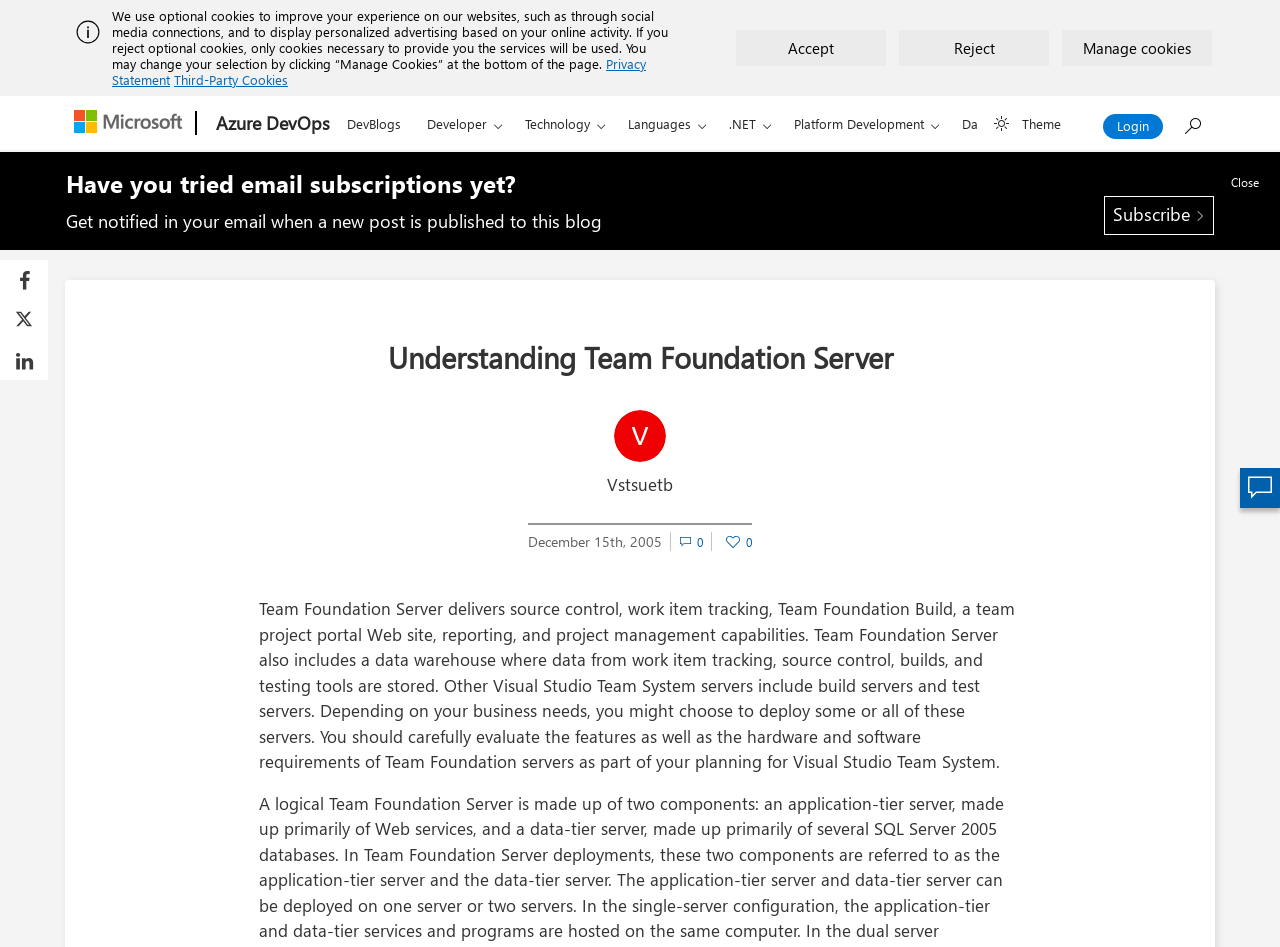Highlight the bounding box coordinates of the region I should click on to meet the following instruction: "Click on Login".

[0.862, 0.12, 0.909, 0.147]